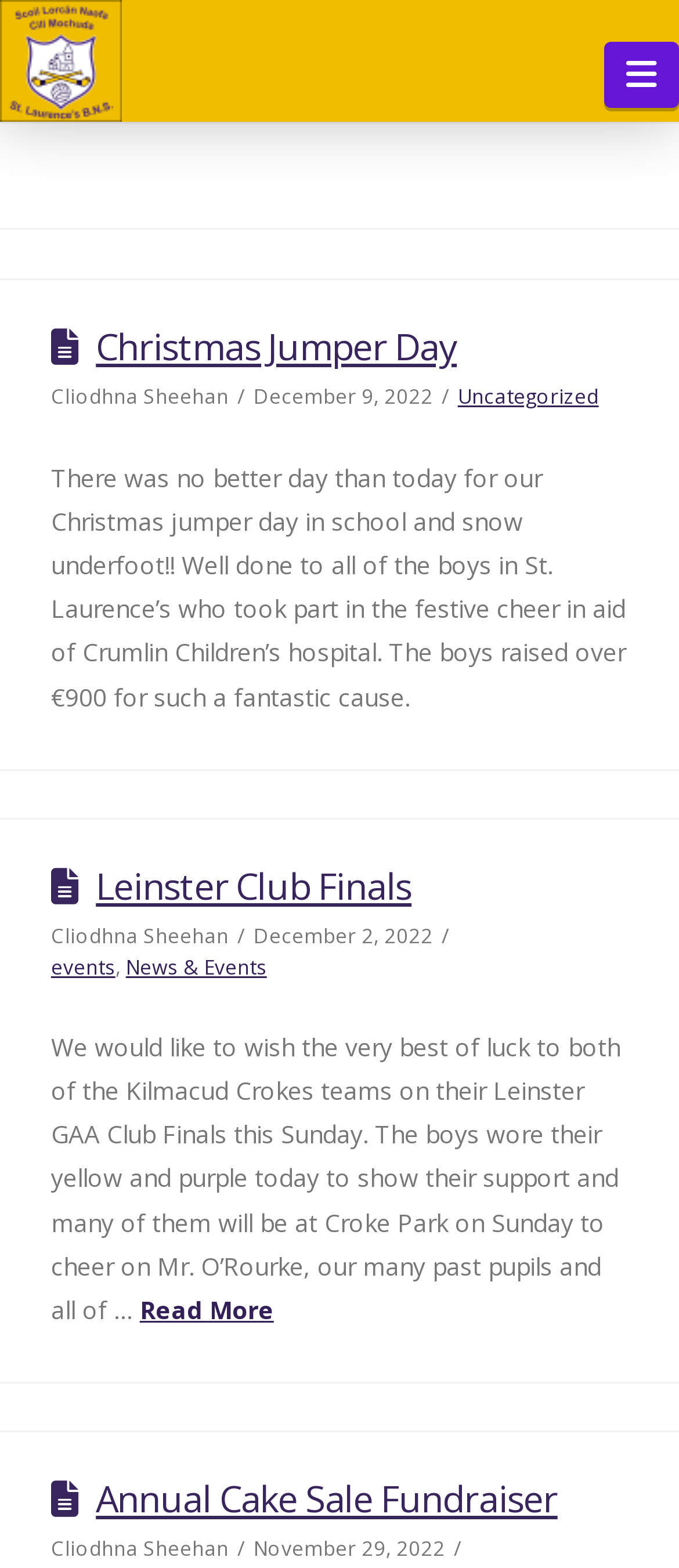Determine the bounding box coordinates for the UI element described. Format the coordinates as (top-left x, top-left y, bottom-right x, bottom-right y) and ensure all values are between 0 and 1. Element description: Annual Cake Sale Fundraiser

[0.141, 0.94, 0.821, 0.971]